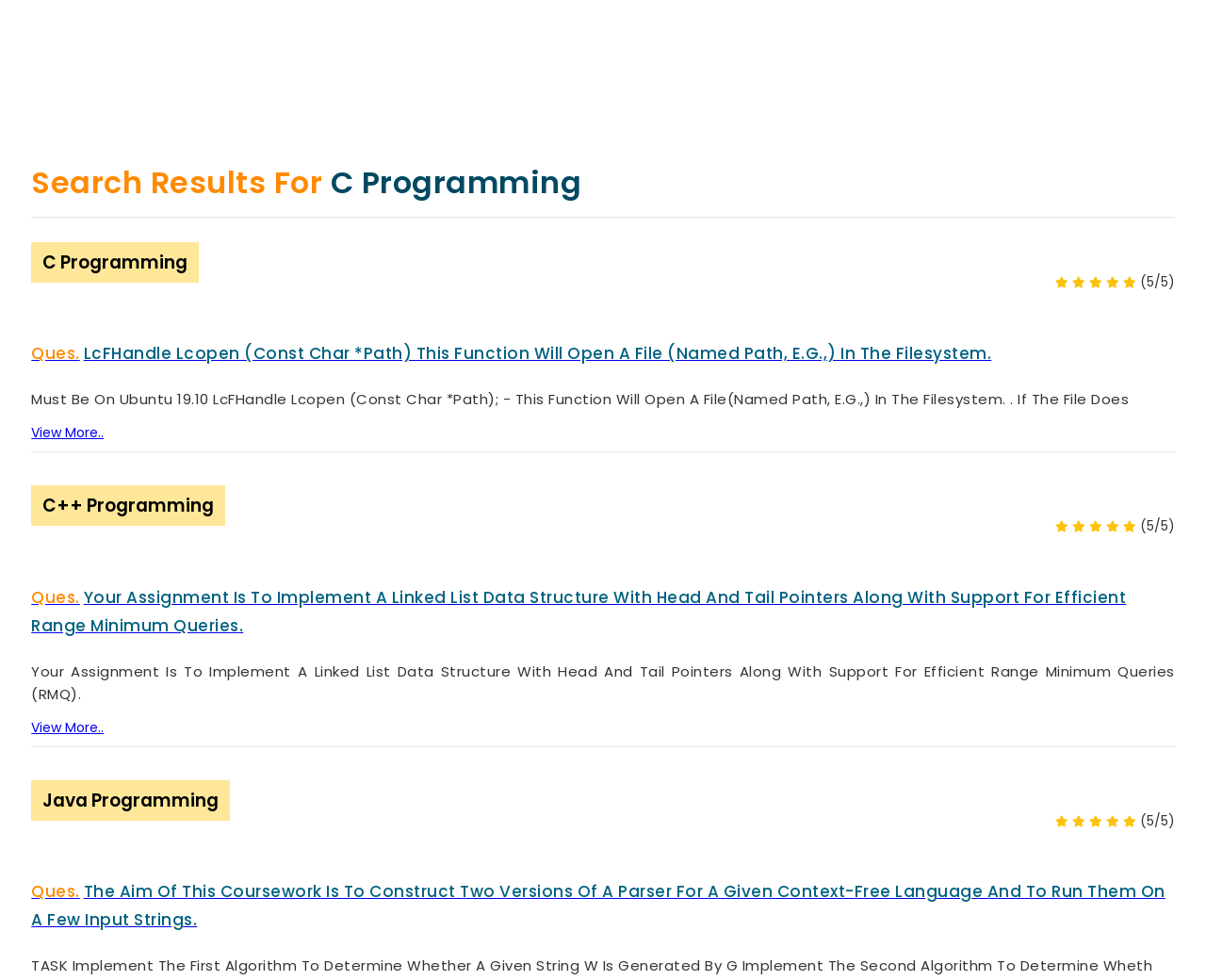Please provide a comprehensive response to the question below by analyzing the image: 
What is the rating of this website?

The rating of this website is 4.9 out of 5, which is indicated by the 'Reviews 4.9/5' link at the top right corner of the webpage.